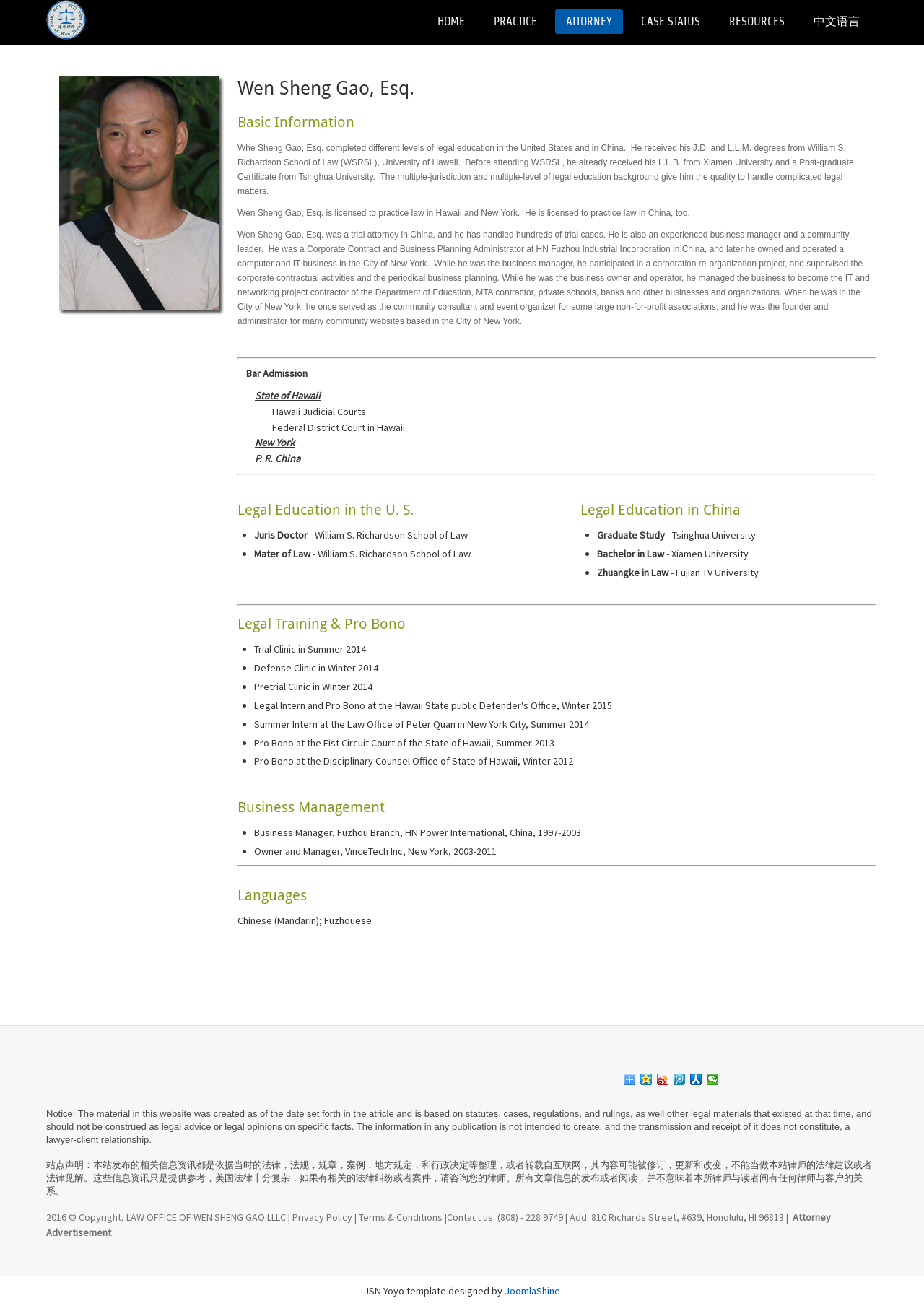Please identify the bounding box coordinates of the element on the webpage that should be clicked to follow this instruction: "Click RESOURCES". The bounding box coordinates should be given as four float numbers between 0 and 1, formatted as [left, top, right, bottom].

[0.777, 0.007, 0.861, 0.026]